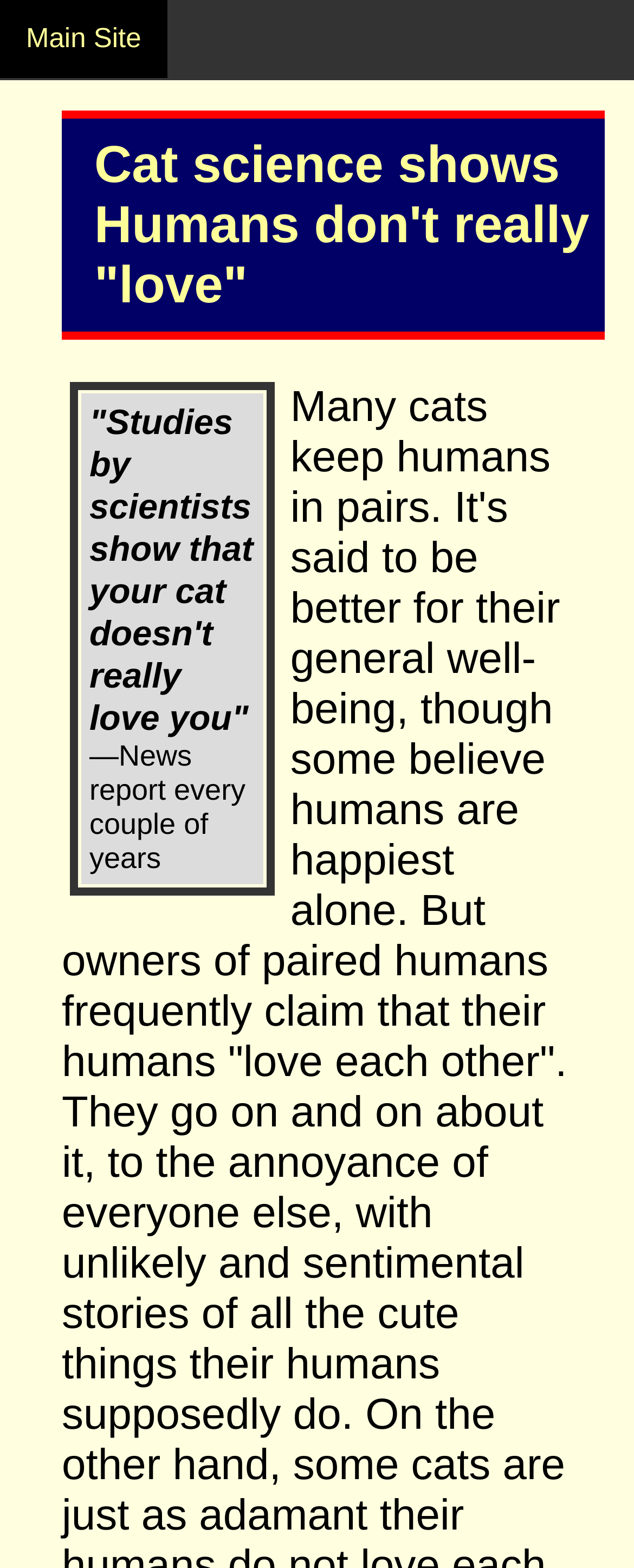Identify the coordinates of the bounding box for the element described below: "Main Site". Return the coordinates as four float numbers between 0 and 1: [left, top, right, bottom].

[0.0, 0.0, 0.264, 0.05]